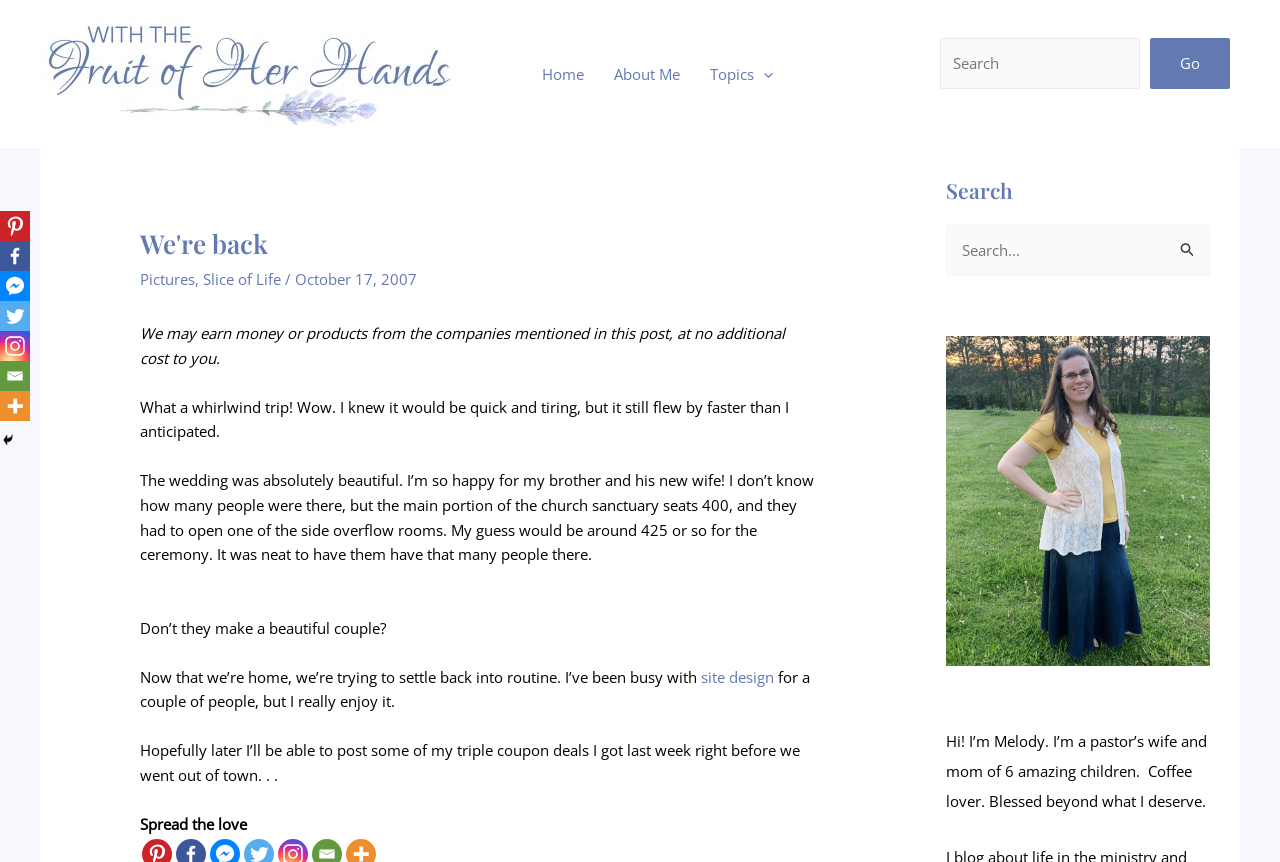What is the author's hobby?
Using the visual information, reply with a single word or short phrase.

Site design